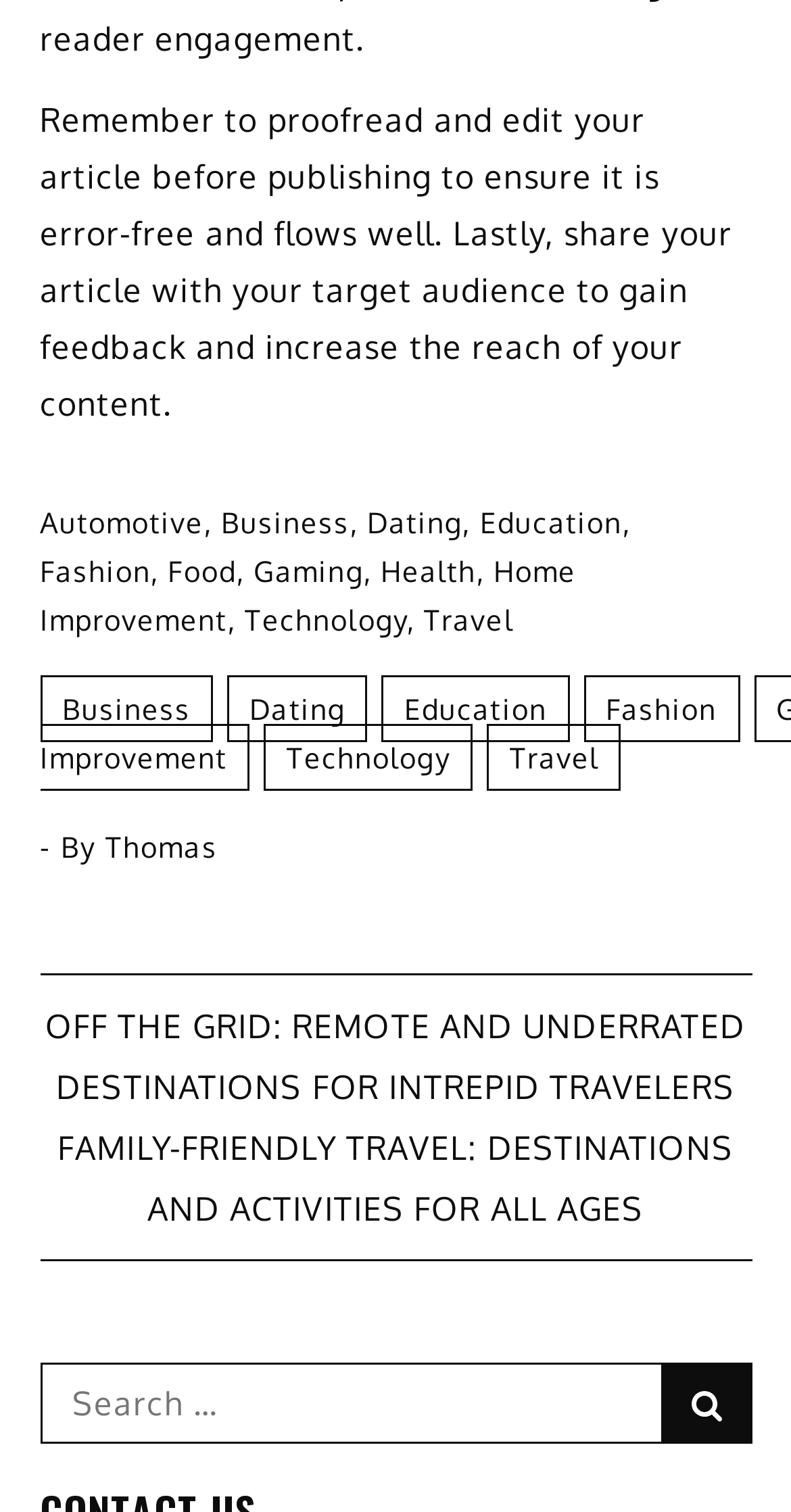Given the element description "Home Improvement", identify the bounding box of the corresponding UI element.

[0.05, 0.366, 0.728, 0.421]